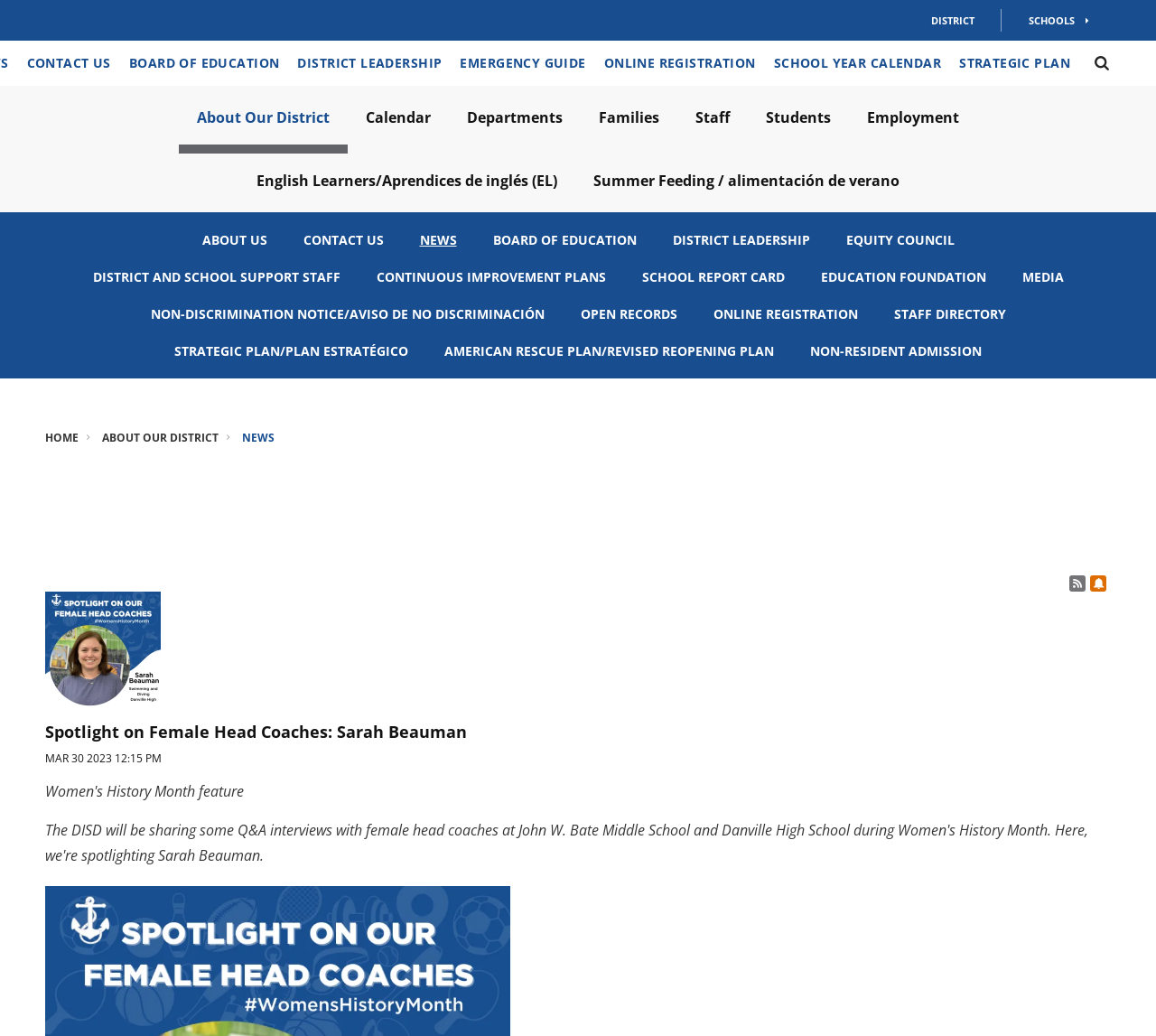Explain the webpage's layout and main content in detail.

The webpage is dedicated to Women's History Month, featuring a spotlight on female head coaches. At the top, there is a navigation menu with several options, including "DISTRICT", "SCHOOLS OPEN", "CONTACT US", and more. Below this menu, there is another navigation menu with options like "About Our District", "Calendar", "Departments", and others.

The main content of the page is focused on Sarah Beauman, a female head coach of the swimming and diving team at Danville High School. There is an image of her, accompanied by a link to an article about her. The article's title is "Spotlight on Female Head Coaches: Sarah Beauman". Below the image, there is a timestamp indicating that the article was published on March 30, 2023, at 12:15 PM.

On the right side of the page, there are several links to other pages, including "ABOUT US", "CONTACT US", "NEWS", and more. There are also links to external resources, such as the Education Foundation and the School Report Card.

At the bottom of the page, there is a breadcrumbs navigation menu, showing the path from the homepage to the current article. There are also links to RSS Feeds and Subscription Alerts.